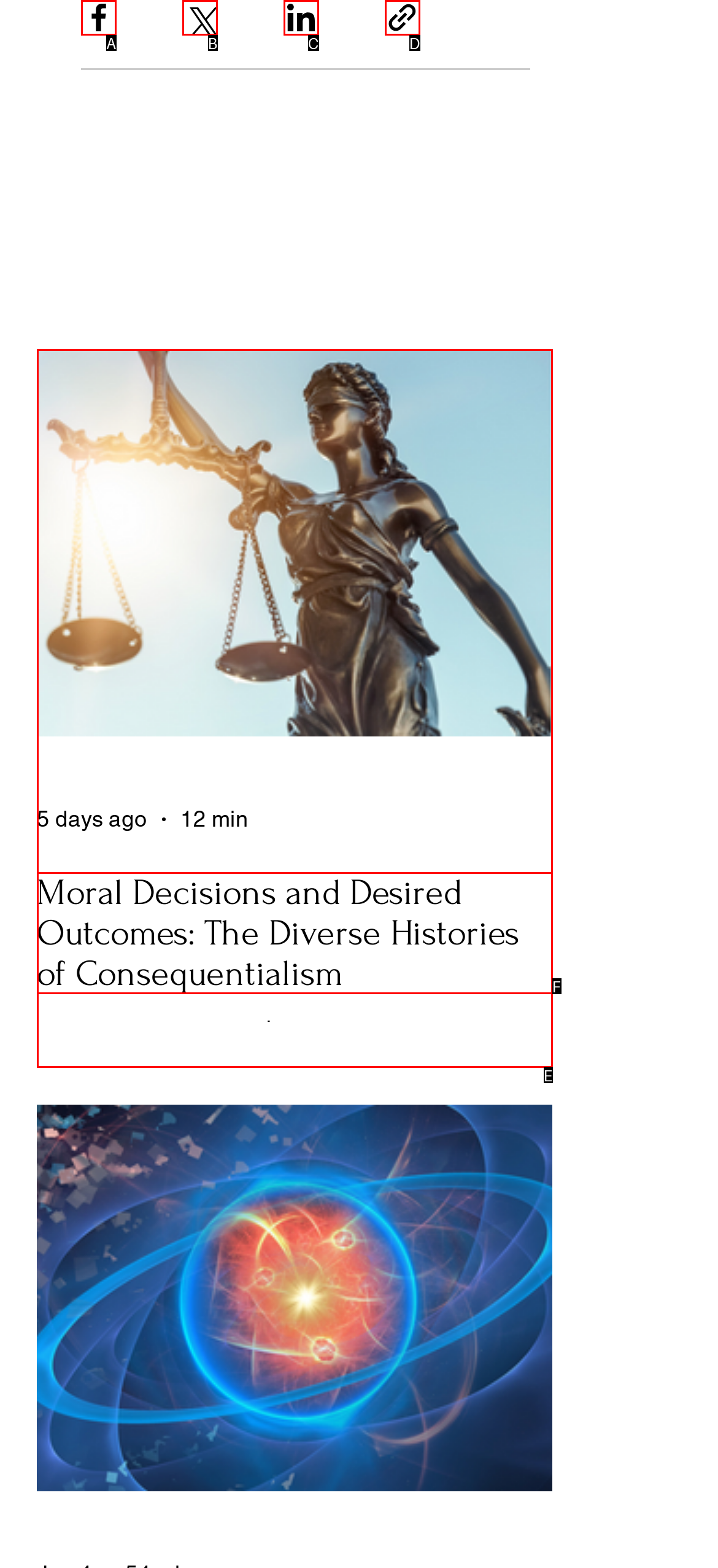Select the option that fits this description: aria-label="Share via Facebook"
Answer with the corresponding letter directly.

A